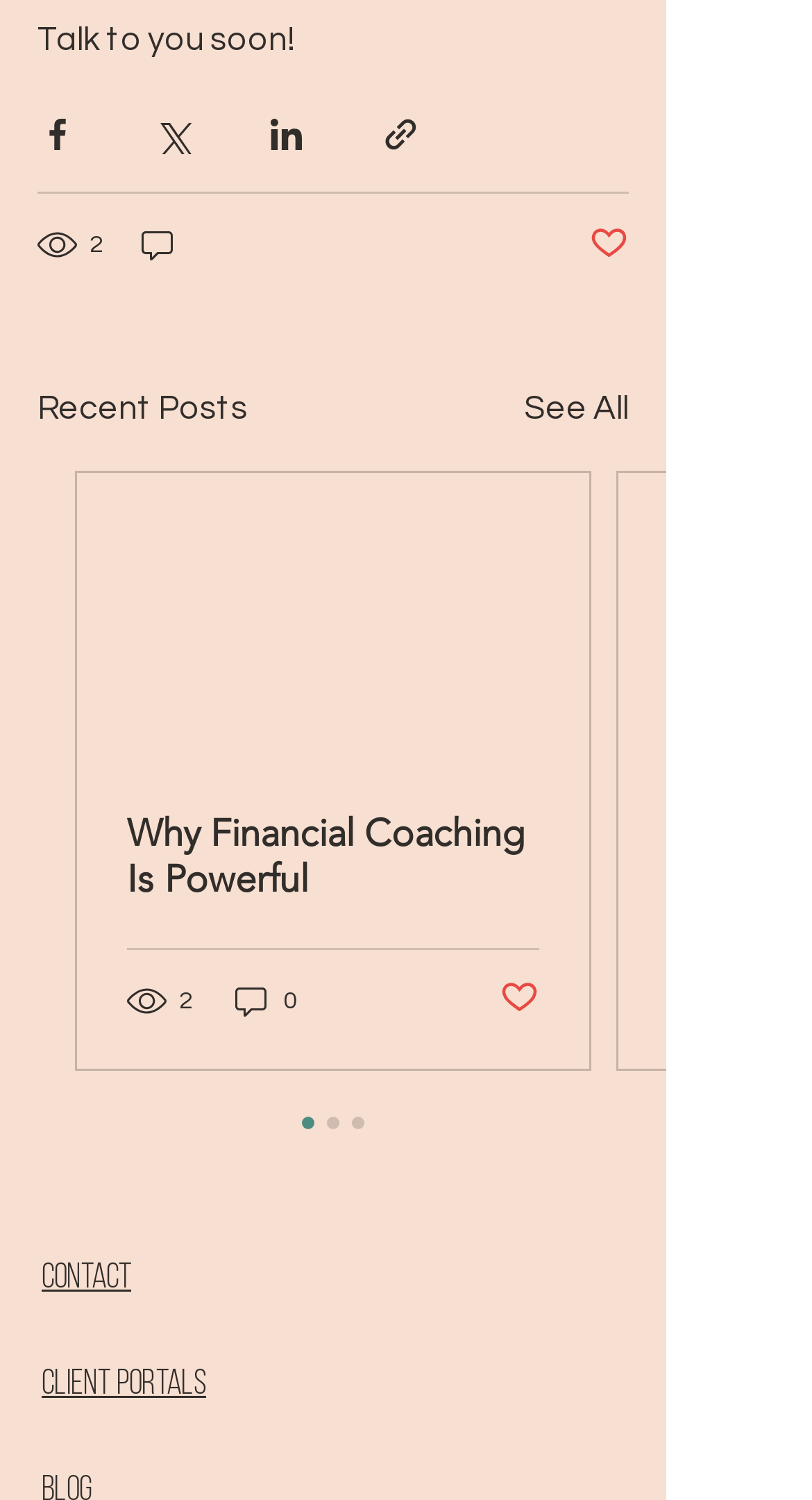Answer the following in one word or a short phrase: 
What is the text of the last link at the bottom of the page?

Client Portals